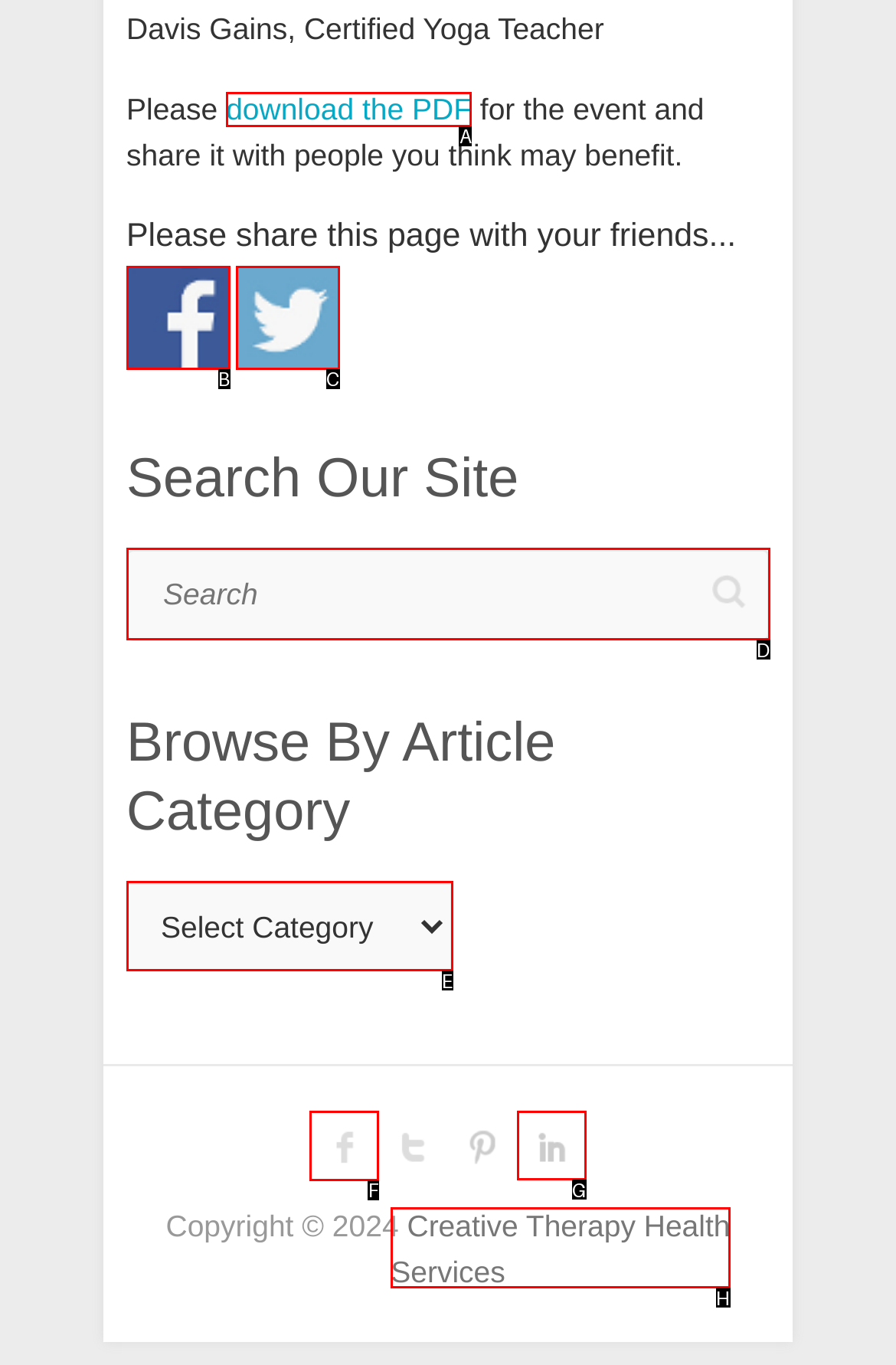To achieve the task: visit Creative Therapy Health Services Facebook, which HTML element do you need to click?
Respond with the letter of the correct option from the given choices.

F